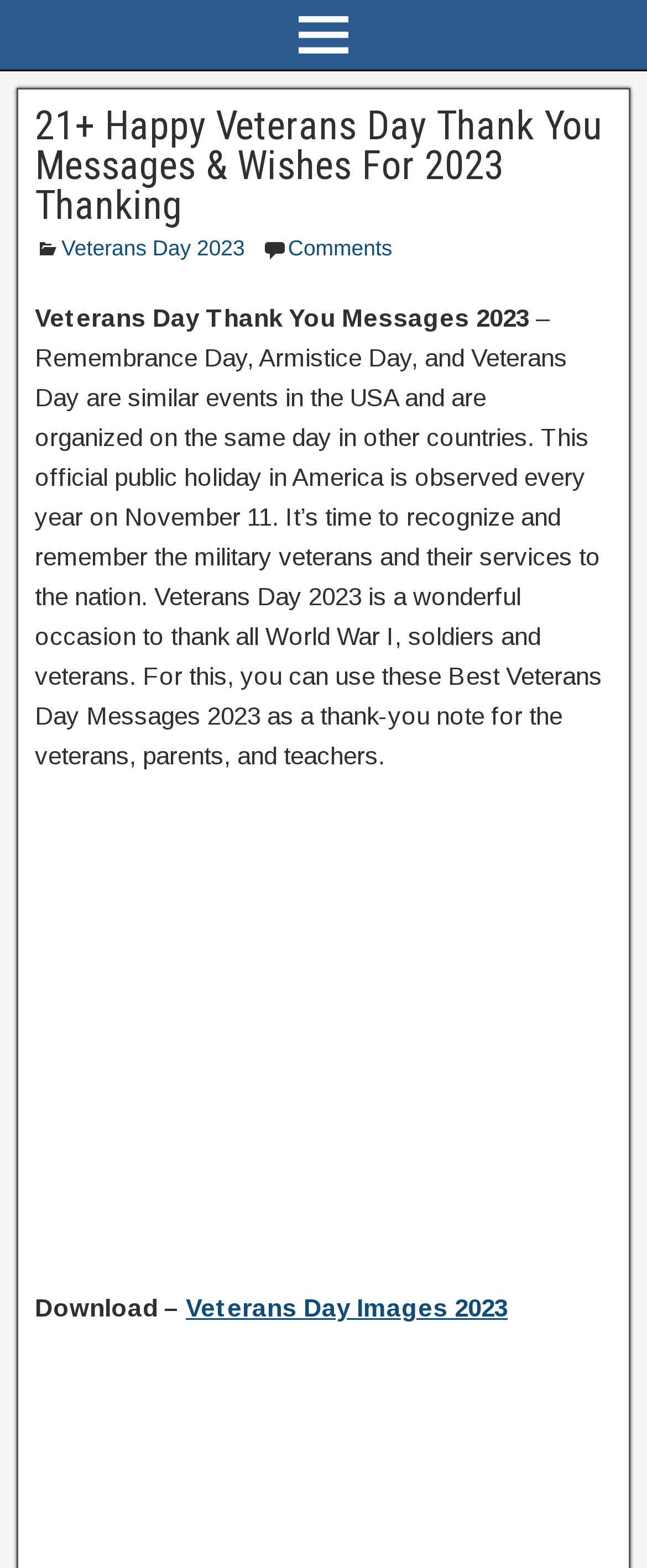Identify and provide the main heading of the webpage.

21+ Happy Veterans Day Thank You Messages & Wishes For 2023 Thanking